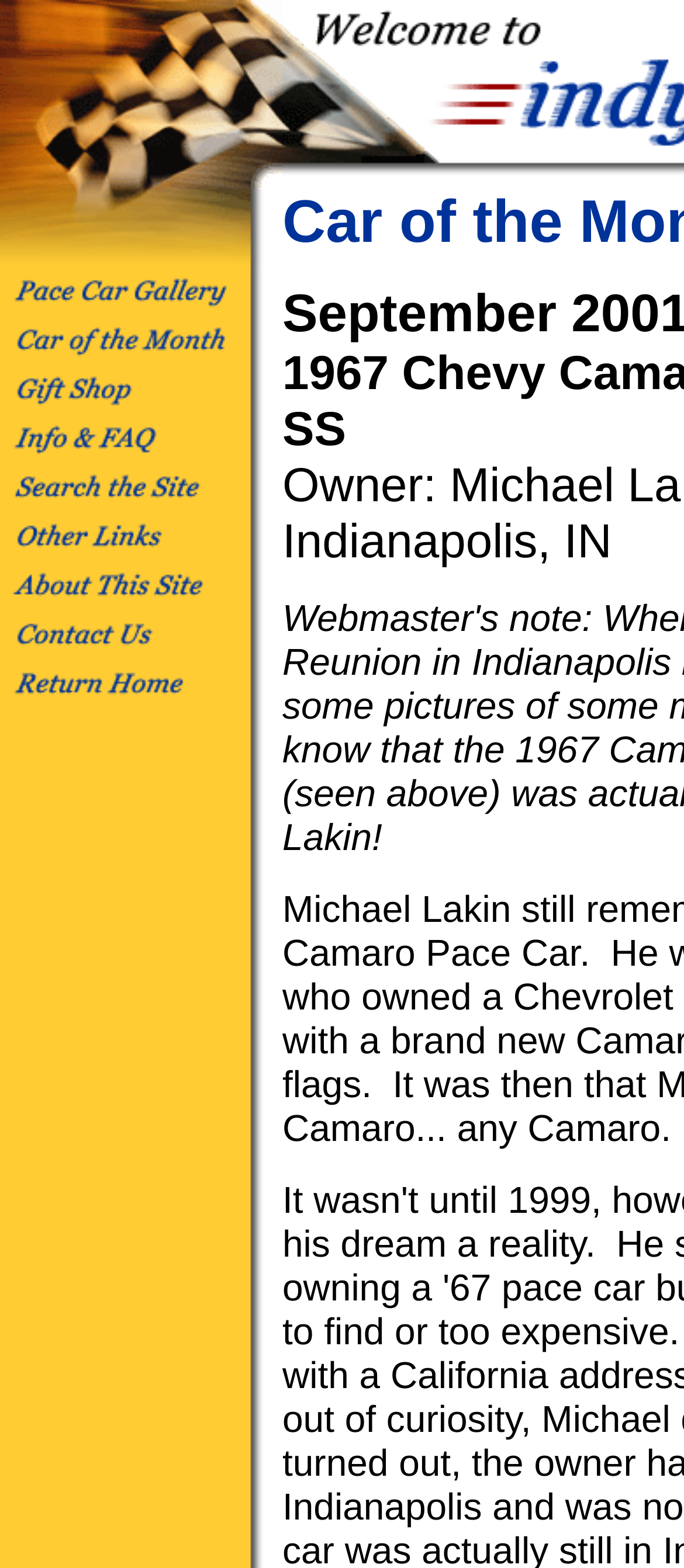Find the bounding box coordinates of the element to click in order to complete this instruction: "view the second car details". The bounding box coordinates must be four float numbers between 0 and 1, denoted as [left, top, right, bottom].

[0.0, 0.186, 0.413, 0.205]